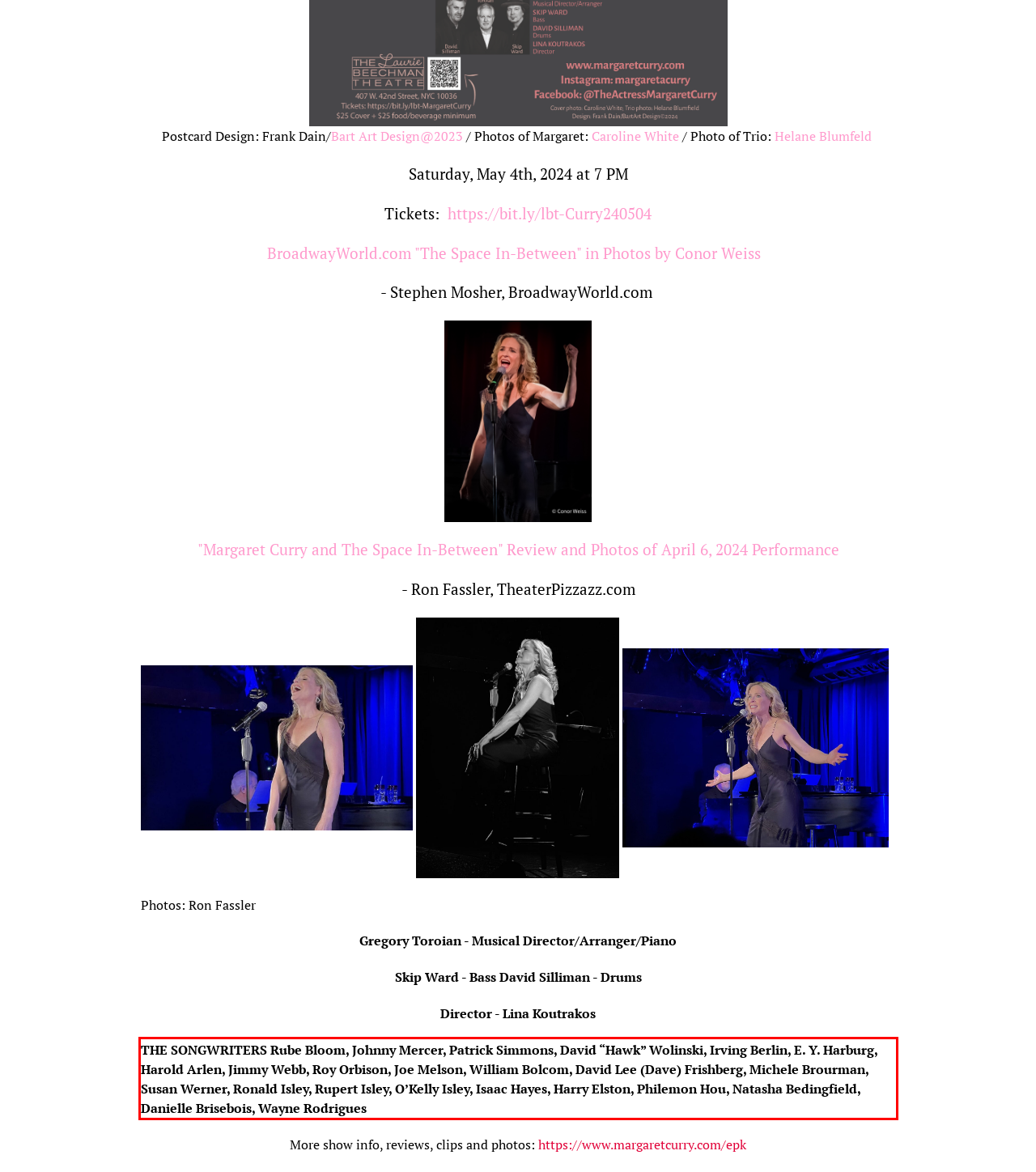Examine the webpage screenshot, find the red bounding box, and extract the text content within this marked area.

THE SONGWRITERS Rube Bloom, Johnny Mercer, Patrick Simmons, David “Hawk” Wolinski, Irving Berlin, E. Y. Harburg, Harold Arlen, Jimmy Webb, Roy Orbison, Joe Melson, William Bolcom, David Lee (Dave) Frishberg, Michele Brourman, Susan Werner, Ronald Isley, Rupert Isley, O’Kelly Isley, Isaac Hayes, Harry Elston, Philemon Hou, Natasha Bedingfield, Danielle Brisebois, Wayne Rodrigues